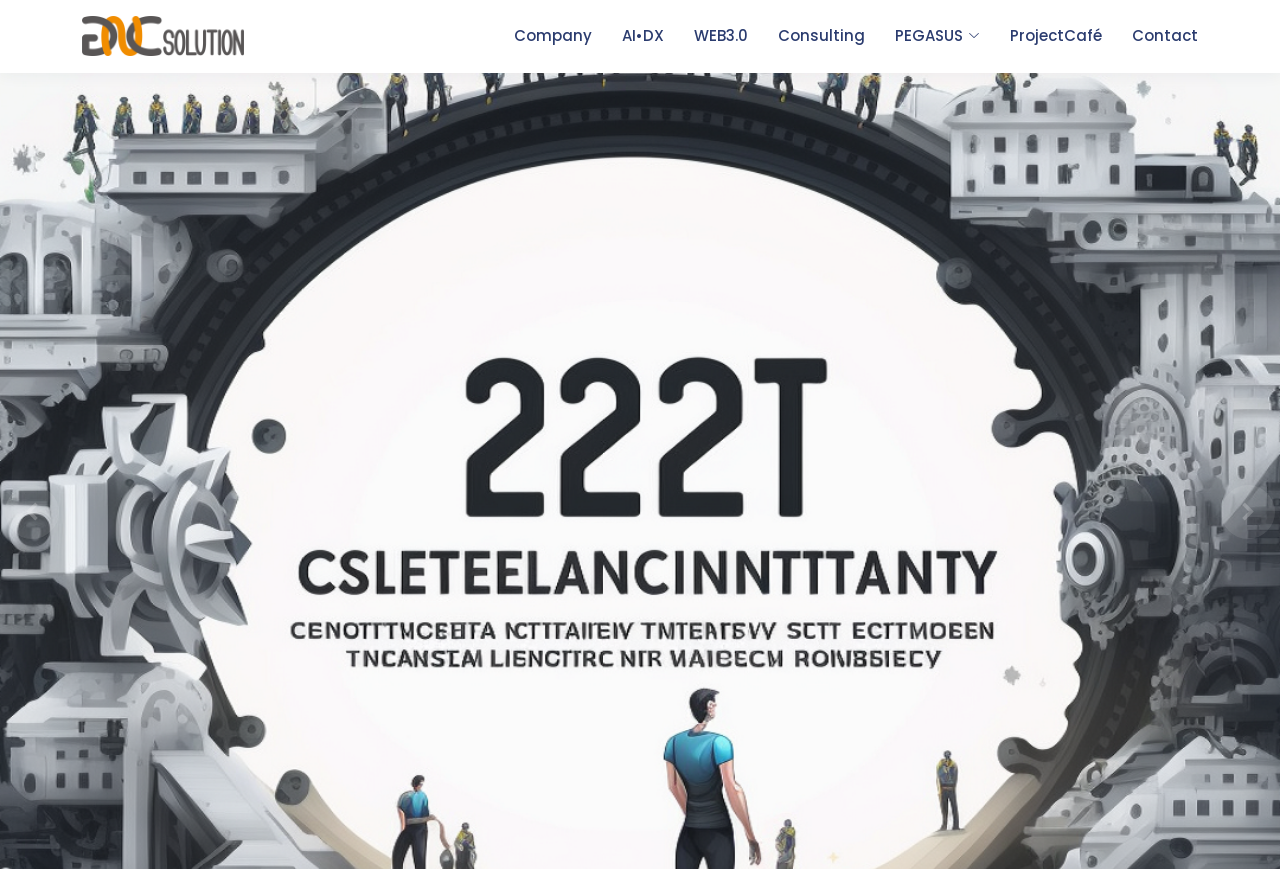Specify the bounding box coordinates of the area to click in order to execute this command: 'explore WEB3.0'. The coordinates should consist of four float numbers ranging from 0 to 1, and should be formatted as [left, top, right, bottom].

[0.519, 0.017, 0.584, 0.066]